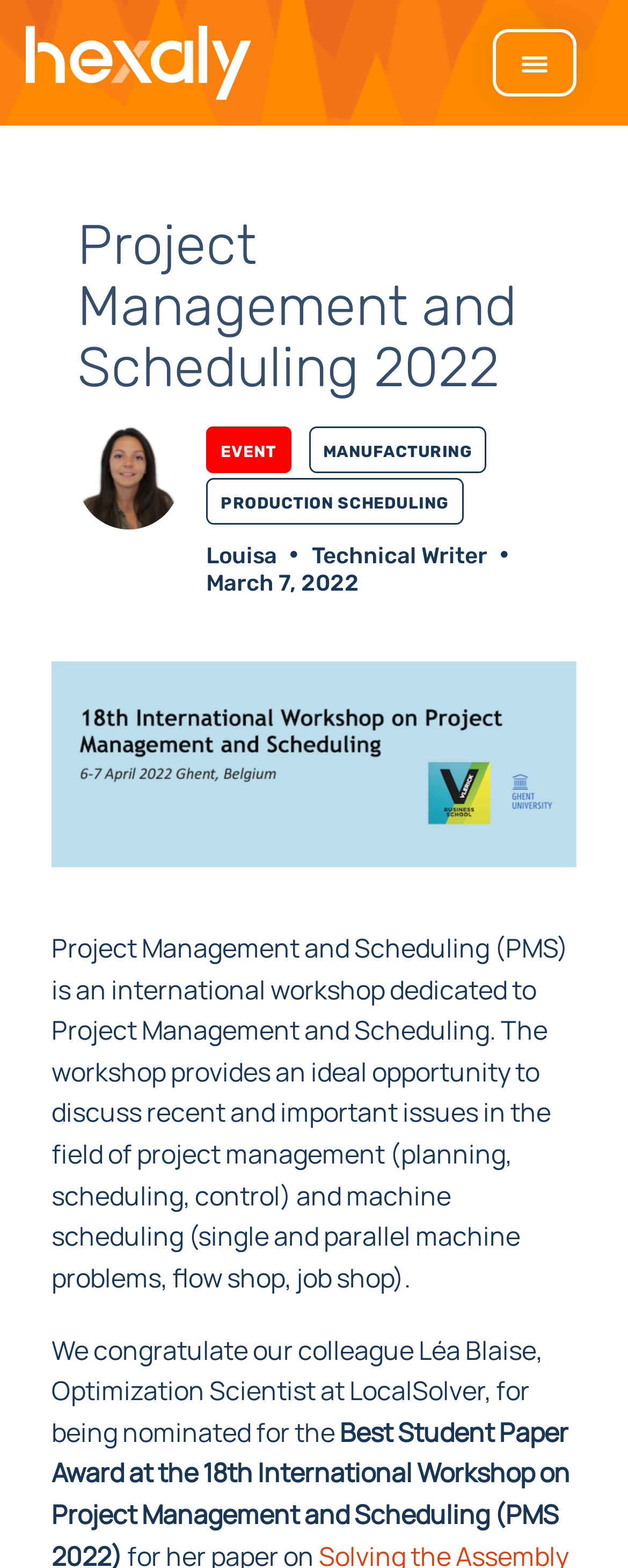Who is nominated for the Best Student Paper Award?
Using the information from the image, give a concise answer in one word or a short phrase.

Léa Blaise